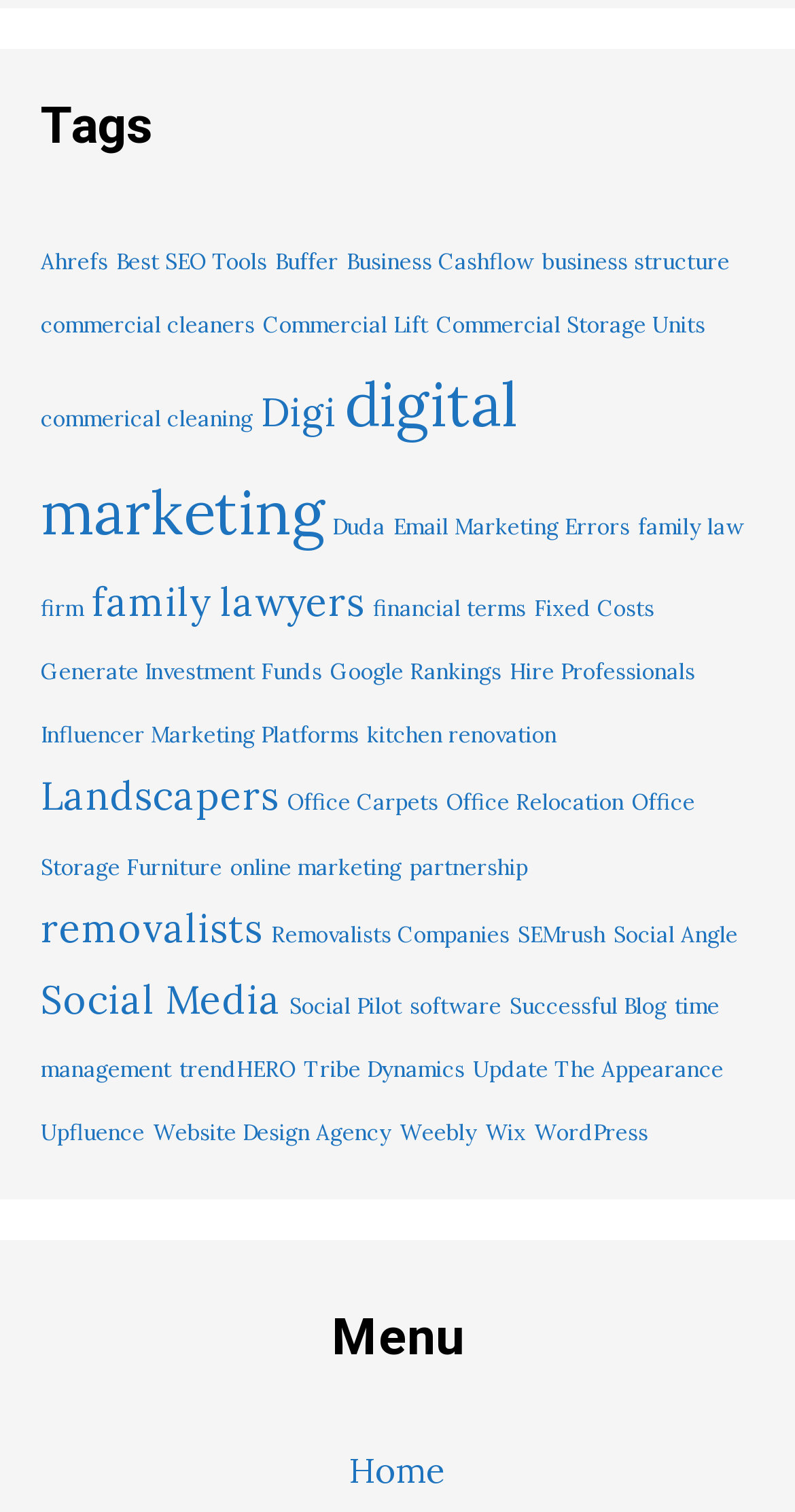Find the bounding box coordinates of the clickable element required to execute the following instruction: "Click on the 'Tags' heading". Provide the coordinates as four float numbers between 0 and 1, i.e., [left, top, right, bottom].

[0.051, 0.059, 0.949, 0.109]